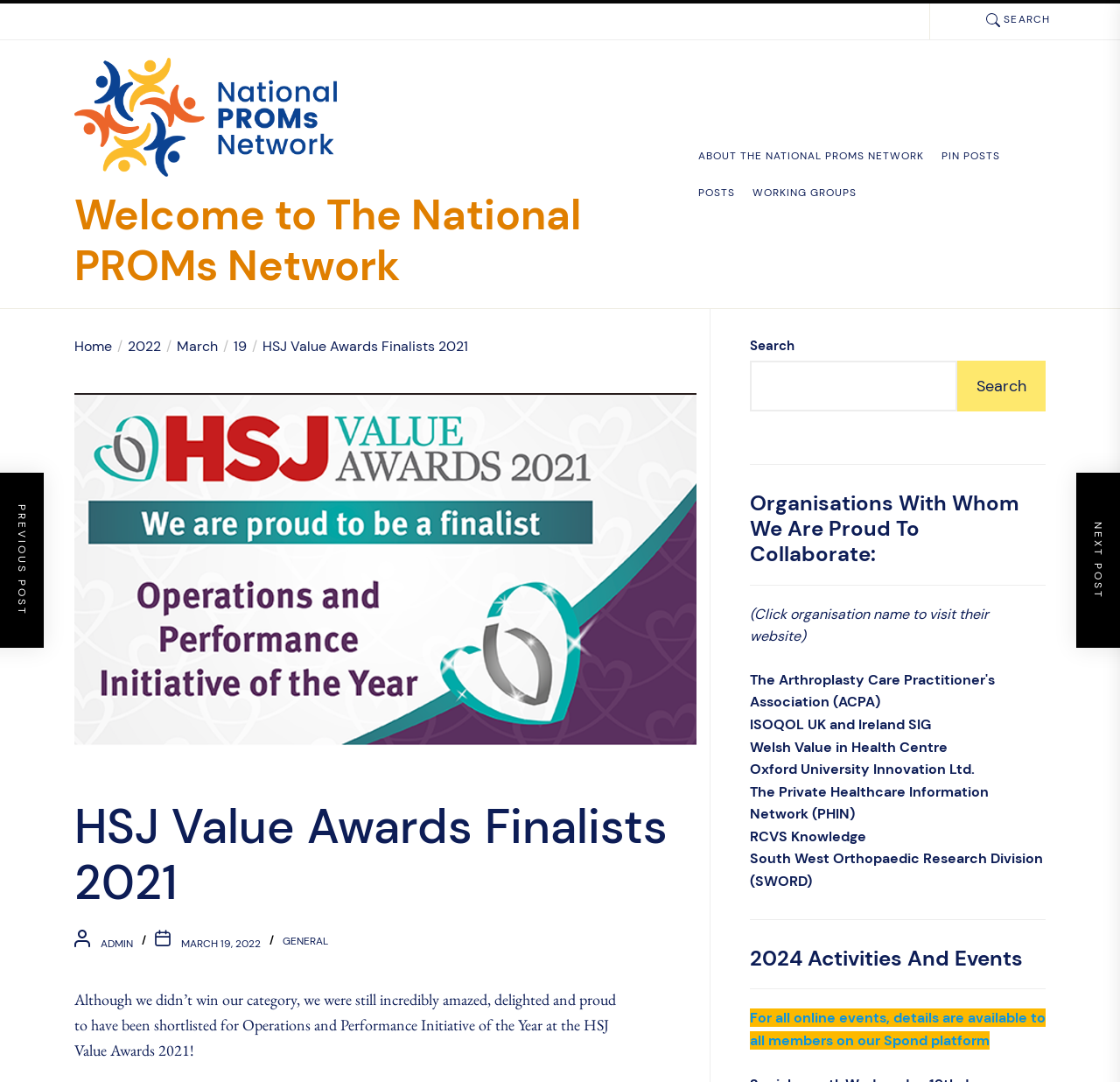Locate the bounding box coordinates of the clickable region to complete the following instruction: "Search for something."

[0.67, 0.31, 0.934, 0.38]